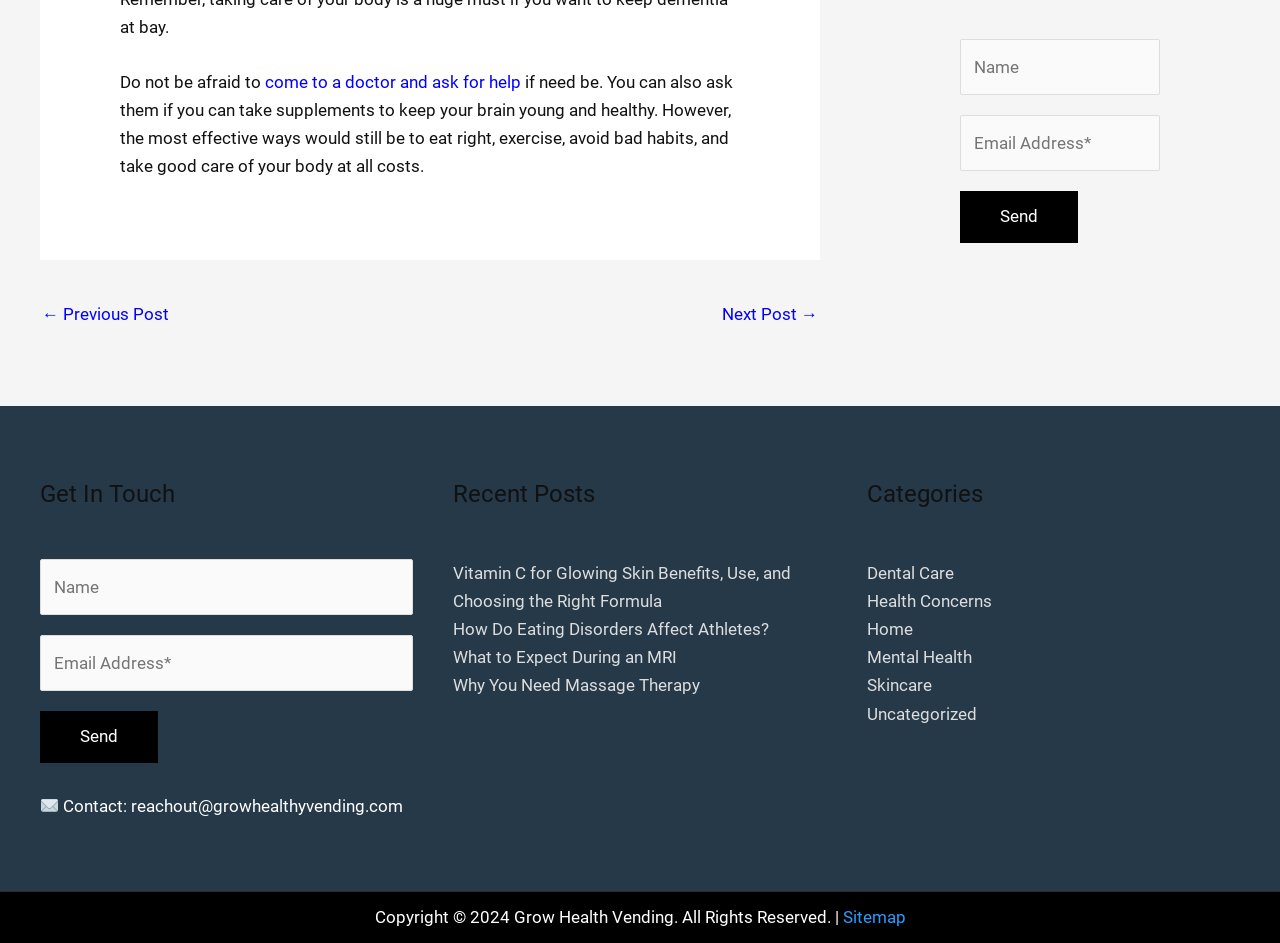What is the purpose of the contact form?
Examine the image and give a concise answer in one word or a short phrase.

To get in touch